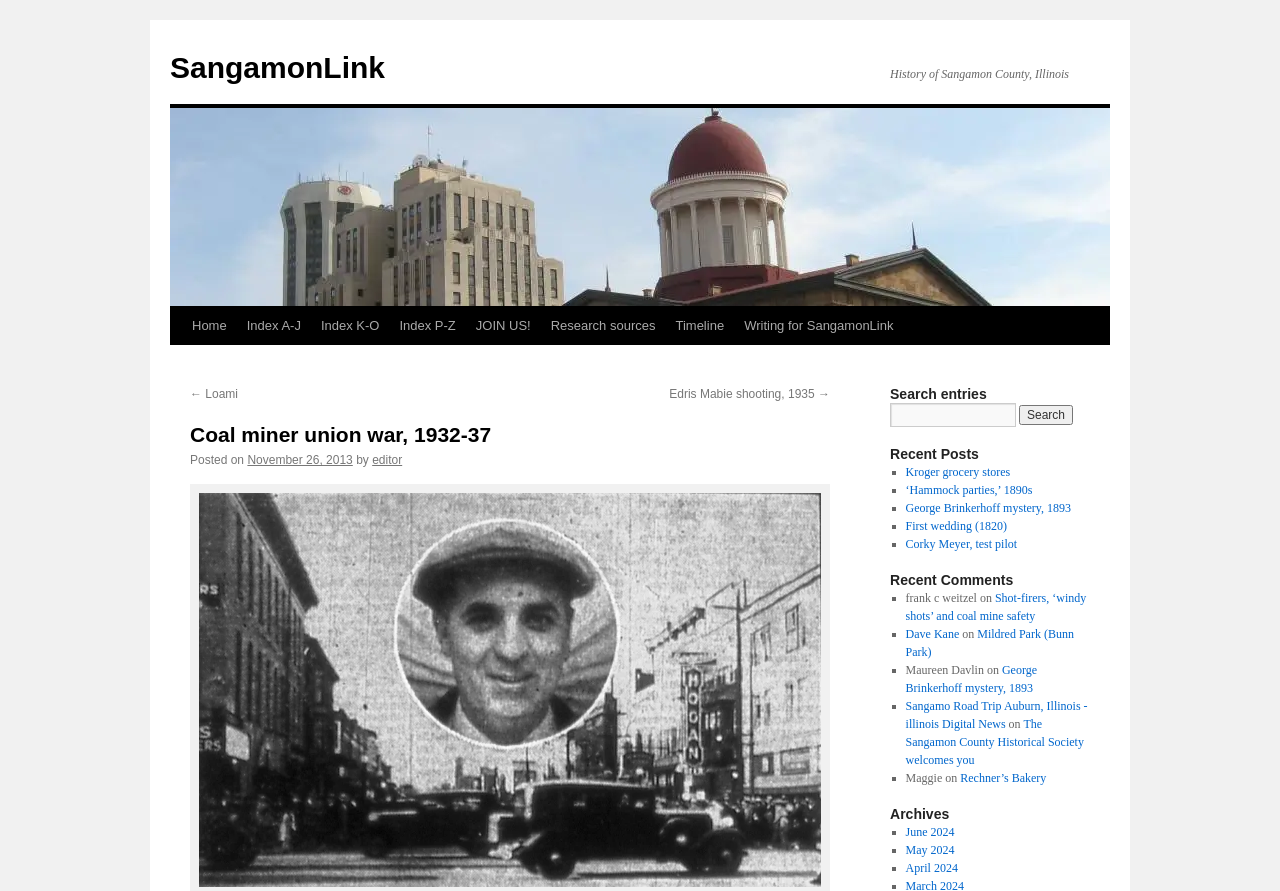Based on the image, give a detailed response to the question: What is the name of the website?

I determined the answer by looking at the link element with the text 'SangamonLink' at the top of the webpage, which suggests that it is the name of the website.